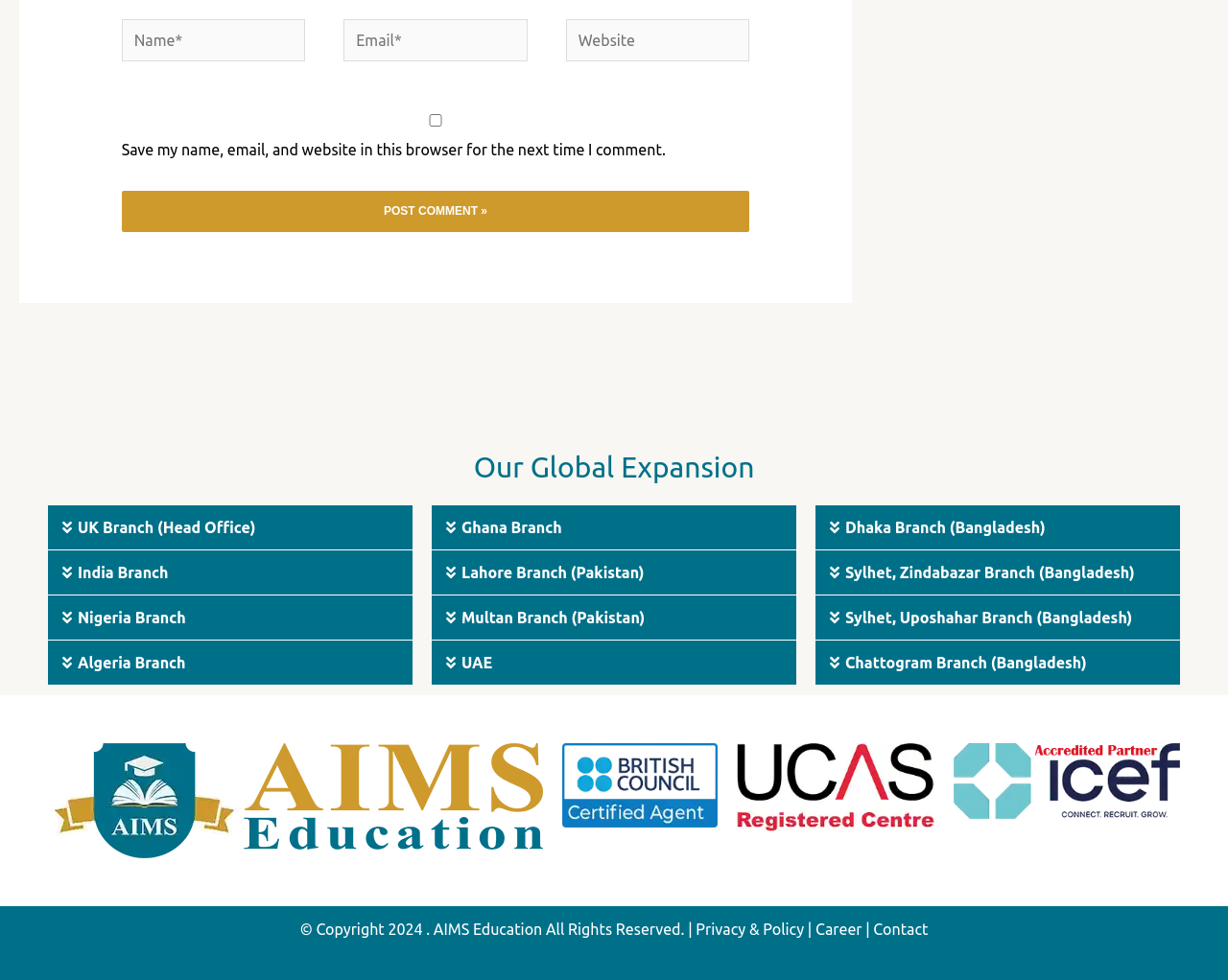Please specify the bounding box coordinates of the region to click in order to perform the following instruction: "Check the Save my name, email, and website in this browser for the next time I comment checkbox".

[0.099, 0.116, 0.61, 0.129]